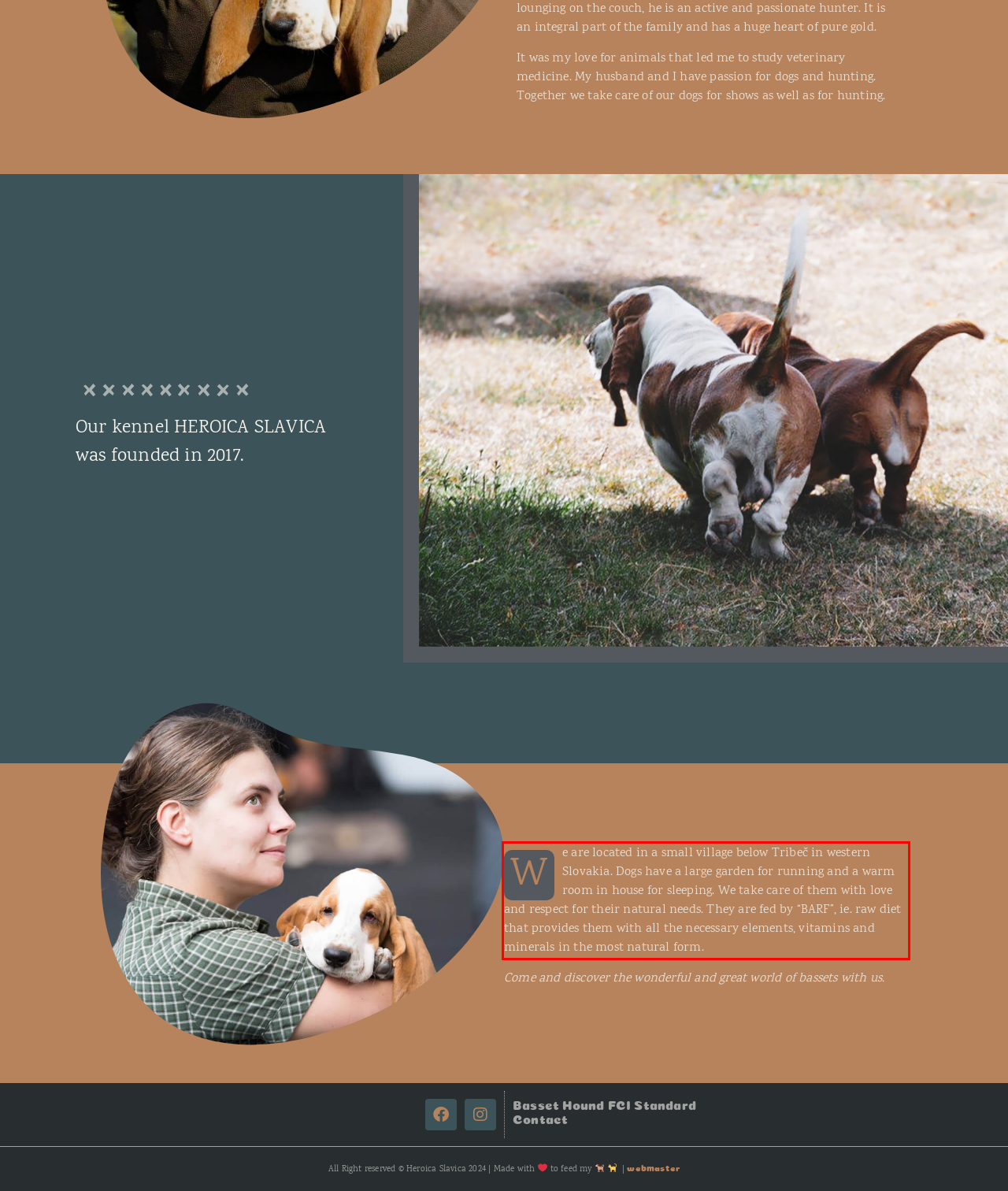You are provided with a screenshot of a webpage that includes a UI element enclosed in a red rectangle. Extract the text content inside this red rectangle.

W e are located in a small village below Tribeč in western Slovakia. Dogs have a large garden for running and a warm room in house for sleeping. We take care of them with love and respect for their natural needs. They are fed by “BARF”, ie. raw diet that provides them with all the necessary elements, vitamins and minerals in the most natural form.